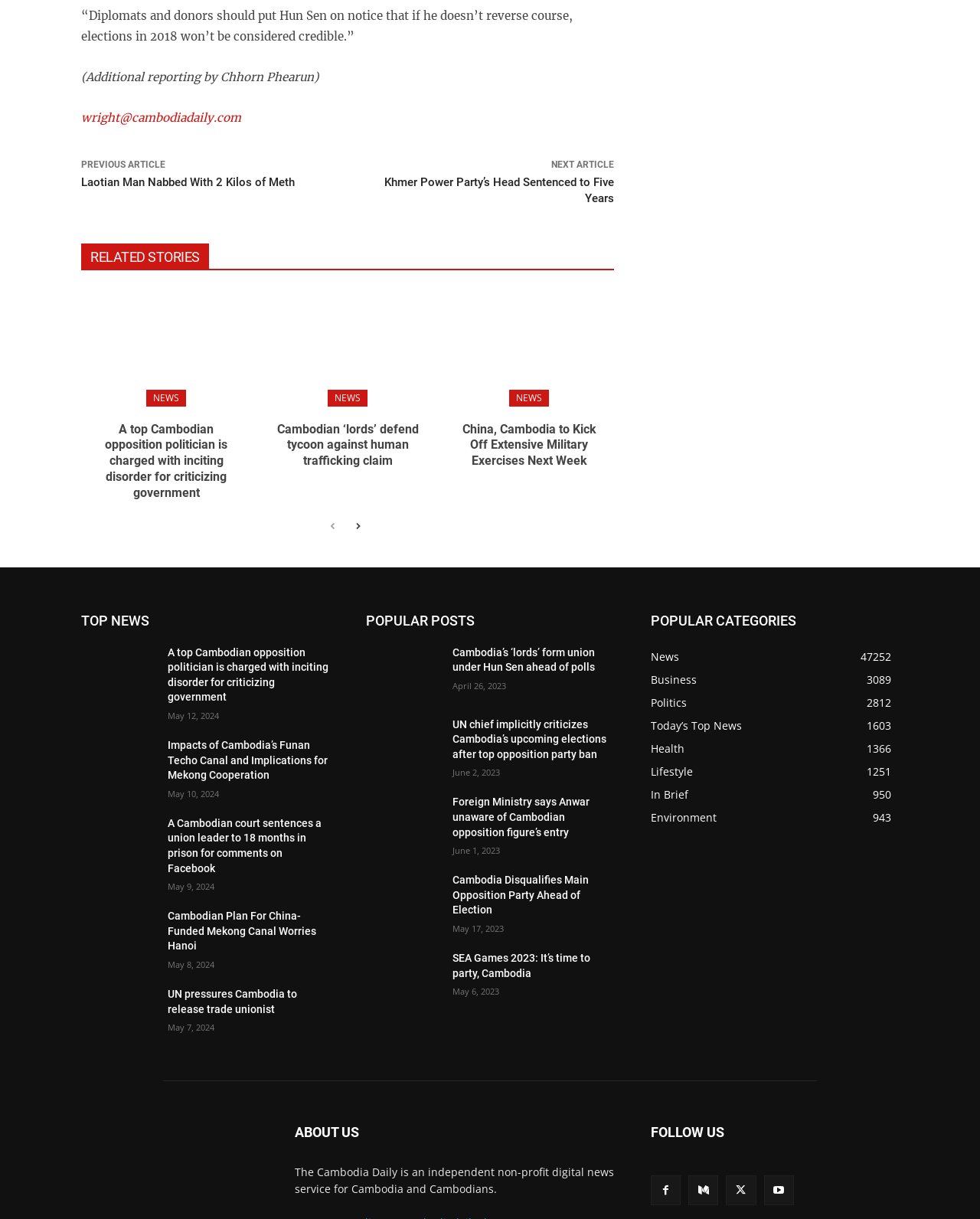What is the topic of the article at the top of the page?
Could you answer the question with a detailed and thorough explanation?

The article at the top of the page is about a Cambodian opposition politician being charged with inciting disorder for criticizing the government. This can be inferred from the heading and link text 'A top Cambodian opposition politician is charged with inciting disorder for criticizing government'.